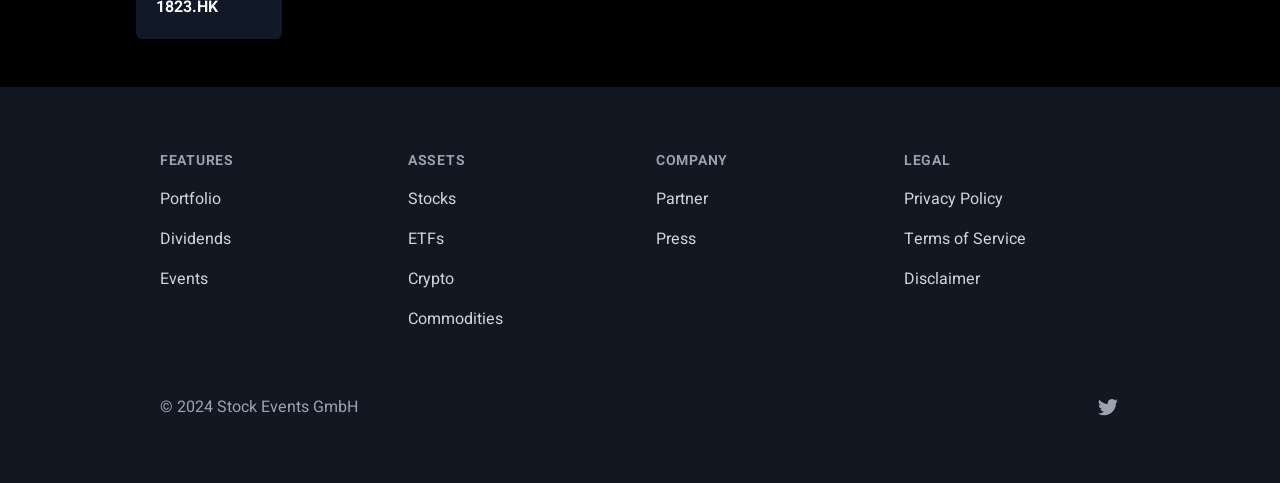What is the purpose of the 'Portfolio' link?
Refer to the image and provide a concise answer in one word or phrase.

To view portfolio information